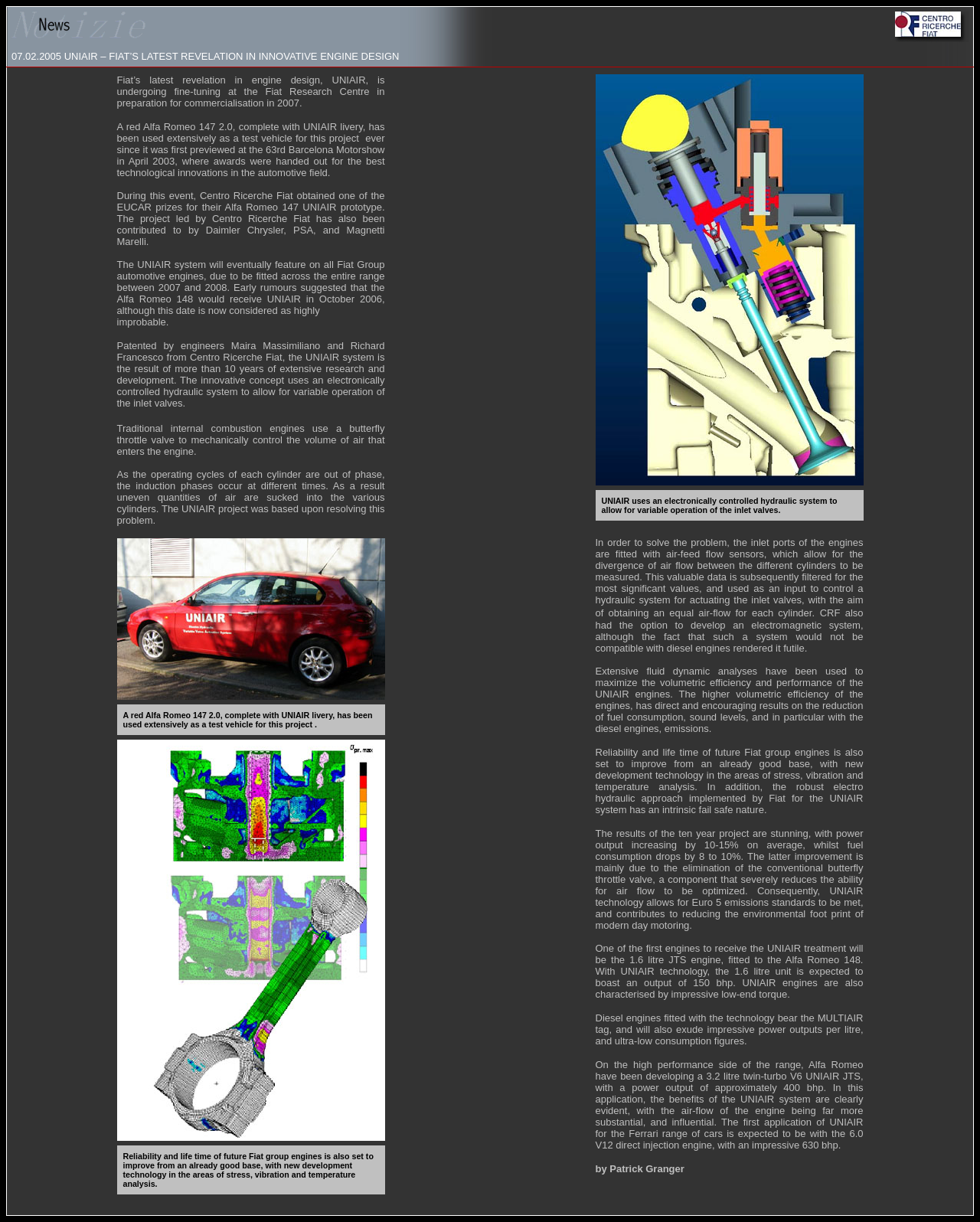Create a full and detailed caption for the entire webpage.

The webpage is about Fiat's innovative engine design, UNIAIR, which is undergoing fine-tuning at the Fiat Research Centre for commercialisation in 2007. The page features a table with two rows, each containing a grid cell with a large block of text describing the UNIAIR system and its benefits. 

At the top of the page, there are two small images, one on the left and one on the right, with no descriptive text. Below the images, the text describes the UNIAIR system, which uses an electronically controlled hydraulic system to allow for variable operation of the inlet valves, resolving the problem of uneven air flow in traditional internal combustion engines. The system has undergone over 10 years of research and development and has been contributed to by several companies, including Daimler Chrysler, PSA, and Magnetti Marelli.

The text also mentions that the UNIAIR system will eventually feature on all Fiat Group automotive engines, and that it has several benefits, including increased power output, reduced fuel consumption, and lower emissions. Additionally, the system has an intrinsic fail-safe nature and allows for Euro 5 emissions standards to be met.

The page also mentions that the first engines to receive the UNIAIR treatment will be the 1.6 litre JTS engine, fitted to the Alfa Romeo 148, and that UNIAIR technology will also be used in high-performance engines, such as the 3.2 litre twin-turbo V6 UNIAIR JTS, with a power output of approximately 400 bhp. The first application of UNIAIR for the Ferrari range of cars is expected to be with the 6.0 V12 direct injection engine, with an impressive 630 bhp.

There are several smaller blocks of text scattered throughout the page, repeating some of the information about the UNIAIR system and its benefits. At the bottom of the page, there is an advertisement with a small block of text and an image.